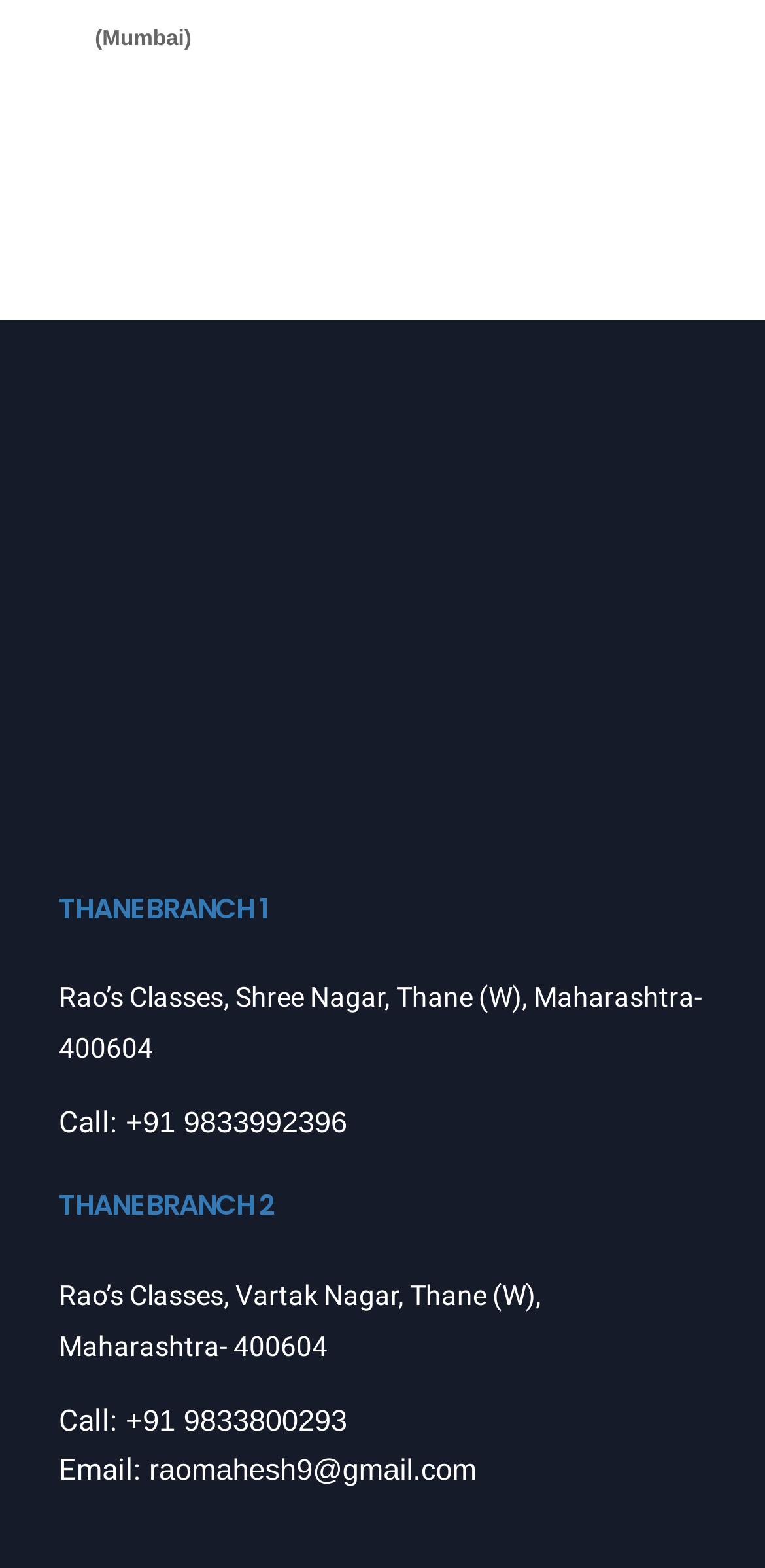How many contact methods are provided for Thane Branch 2?
Based on the image, answer the question with a single word or brief phrase.

3